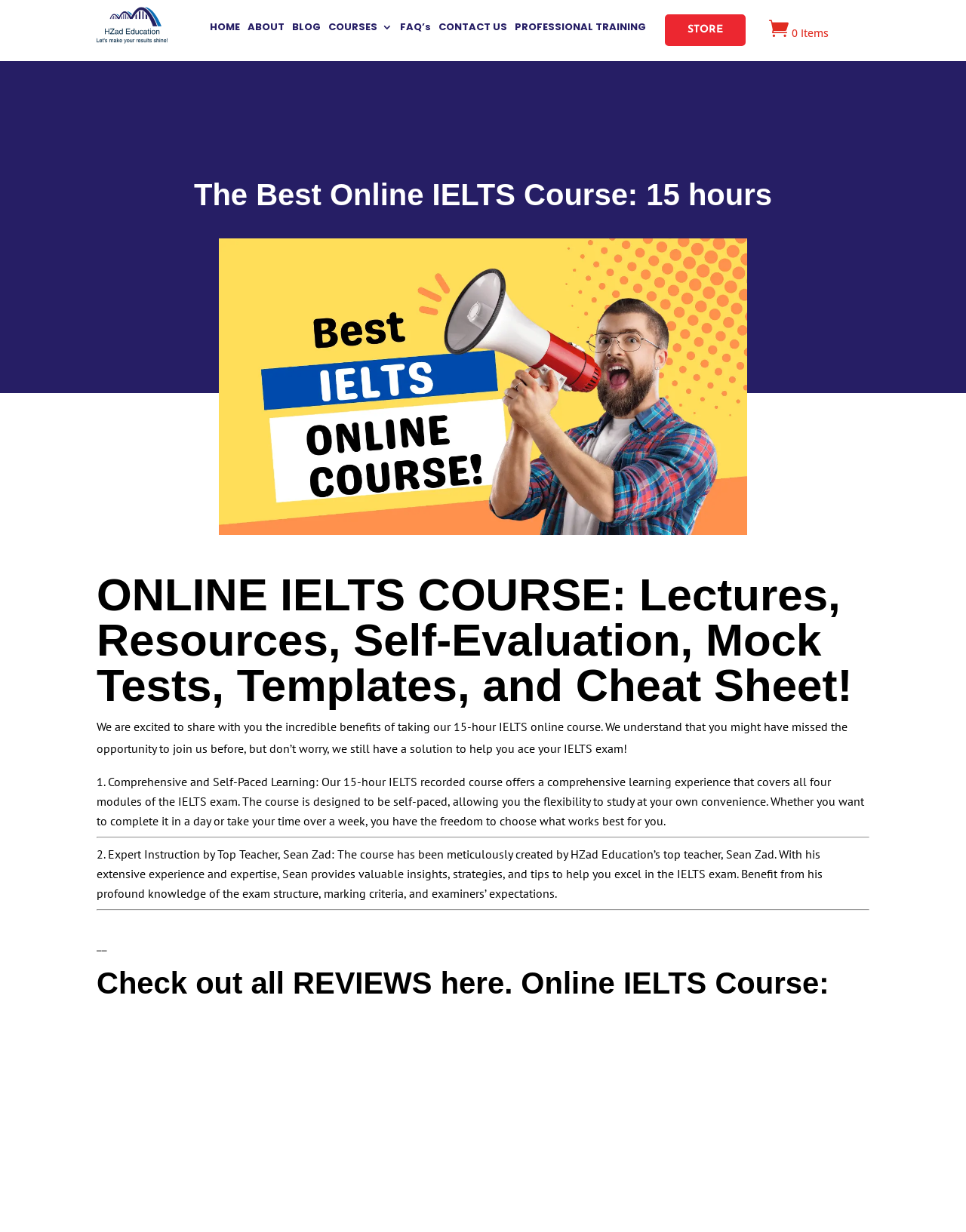Using the webpage screenshot, find the UI element described by PROFESSIONAL TRAINING. Provide the bounding box coordinates in the format (top-left x, top-left y, bottom-right x, bottom-right y), ensuring all values are floating point numbers between 0 and 1.

[0.532, 0.018, 0.668, 0.031]